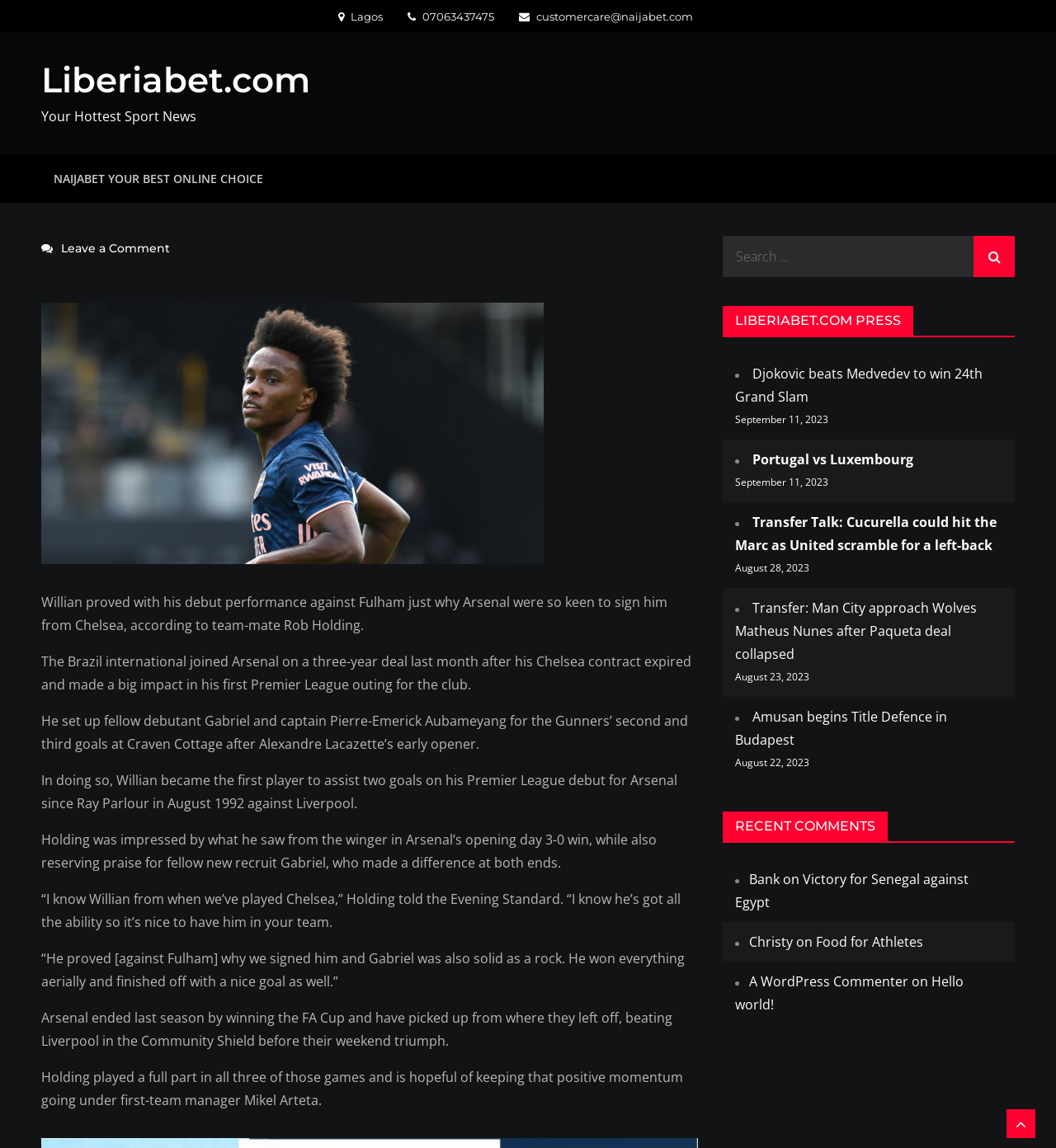Examine the screenshot and answer the question in as much detail as possible: What is the position of Rob Holding in the Arsenal team?

Rob Holding is mentioned as a team-mate of Willian in the article, indicating that he is a player in the Arsenal team.